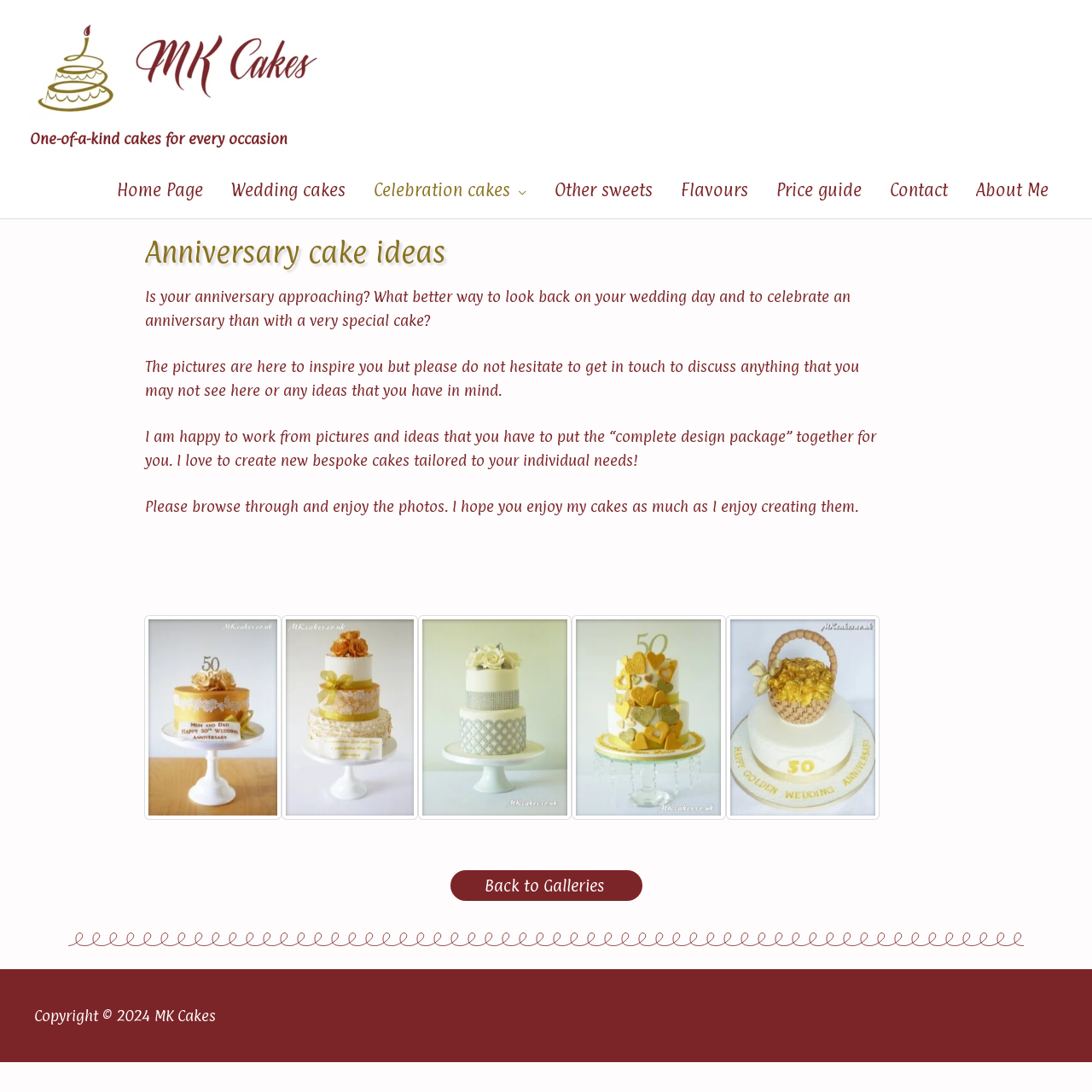Describe in detail what you see on the webpage.

This webpage is about anniversary cake ideas and is designed by MK Cakes, a Milton Keynes-based cake designer. At the top left, there is a logo of MK Cakes, which is an image with a link to the website's homepage. Next to the logo, there is a heading that reads "One-of-a-kind cakes for every occasion". 

Below the logo and heading, there is a navigation menu with 8 links: Home Page, Wedding cakes, Celebration cakes, Other sweets, Flavours, Price guide, Contact, and About Me. These links are aligned horizontally and take up most of the width of the page.

The main content of the page is divided into two sections. The first section has a heading "Anniversary cake ideas" and three paragraphs of text that describe the importance of anniversary cakes and the designer's approach to creating bespoke cakes. 

The second section is a gallery of anniversary cakes, featuring 5 images of different cakes, each with a link to the website's homepage. The images are arranged horizontally and take up most of the width of the page. 

At the bottom of the page, there is a link to "Back to Galleries" and a copyright notice that reads "Copyright © 2024" along with the website's name, MK Cakes.